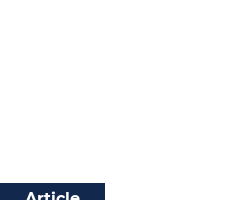Answer this question in one word or a short phrase: What organization is involved in the humanitarian response?

Red Cross